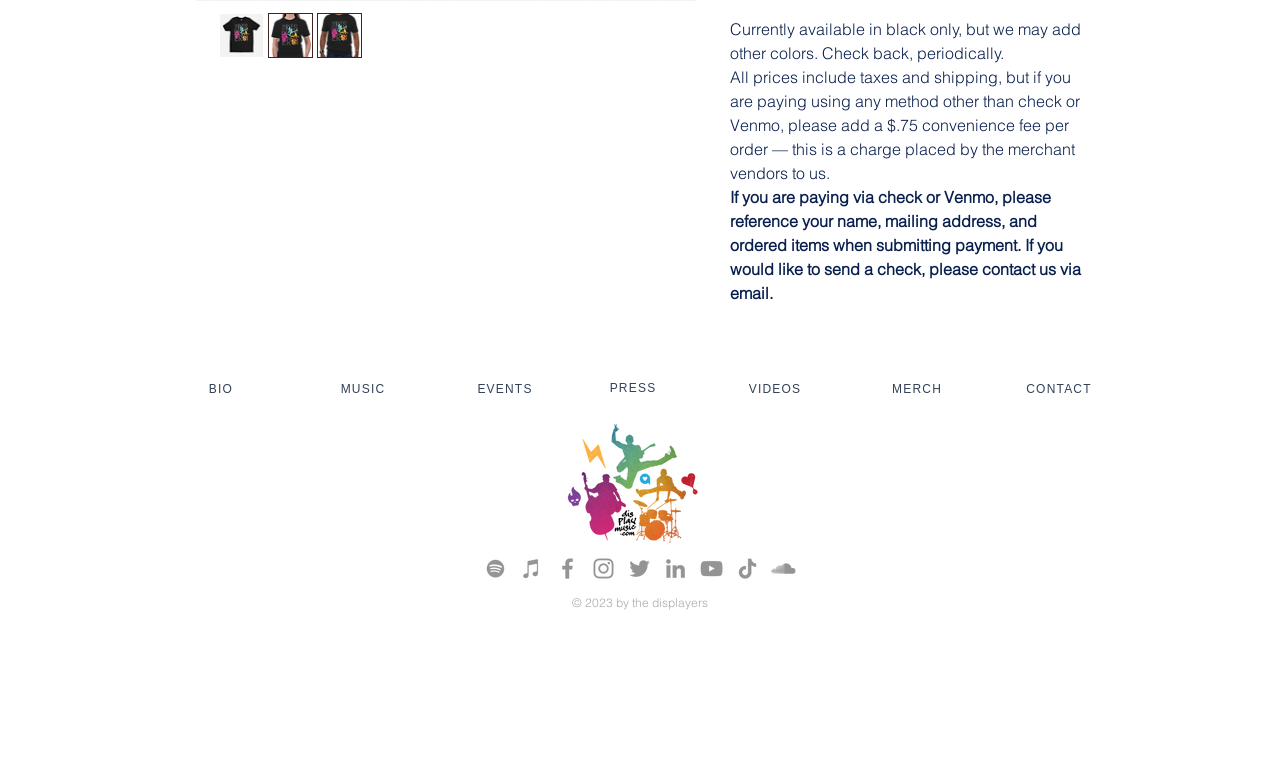For the given element description VIDEOS, determine the bounding box coordinates of the UI element. The coordinates should follow the format (top-left x, top-left y, bottom-right x, bottom-right y) and be within the range of 0 to 1.

[0.55, 0.484, 0.661, 0.536]